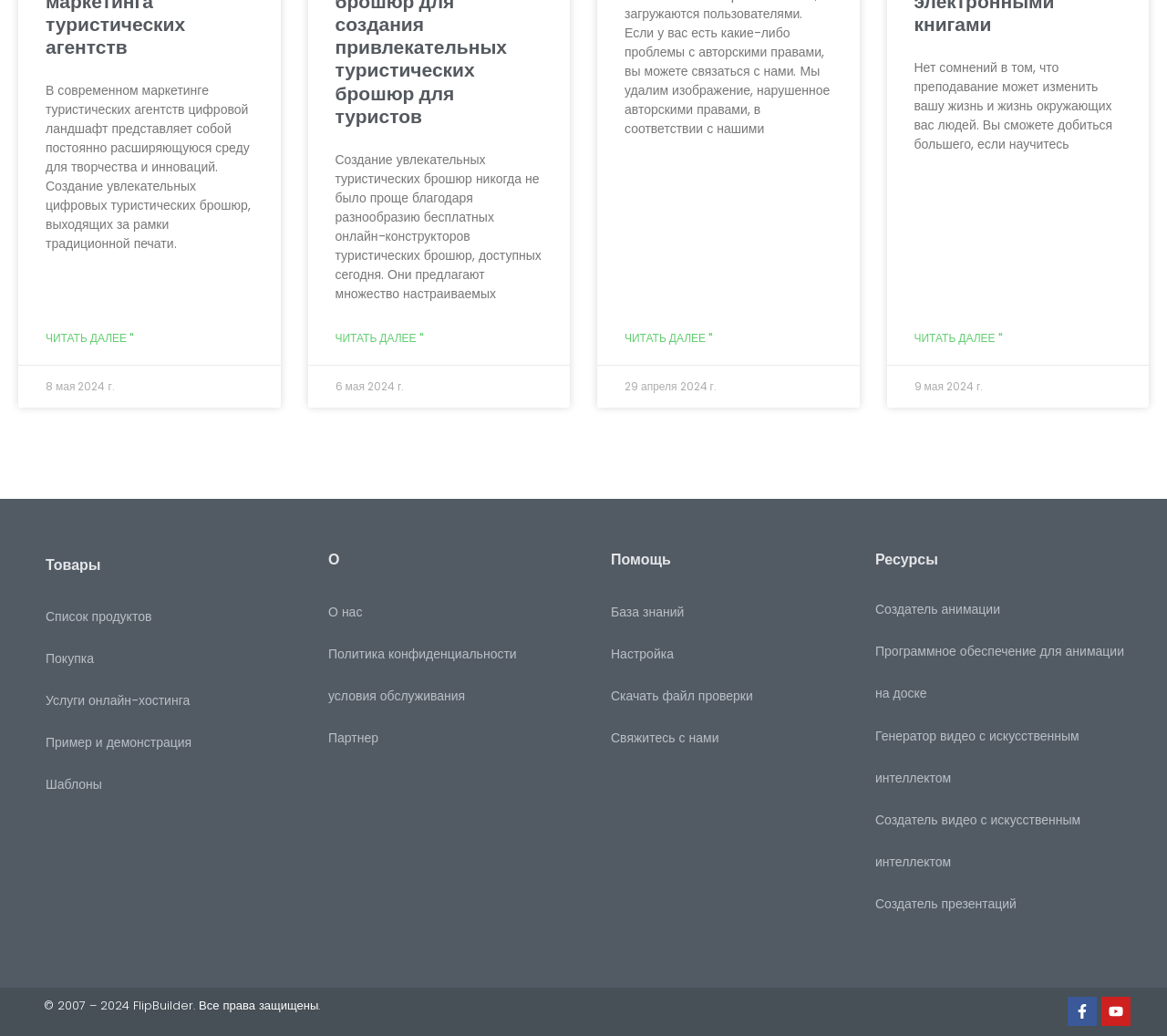Please find and report the bounding box coordinates of the element to click in order to perform the following action: "Click the 'Donate' button". The coordinates should be expressed as four float numbers between 0 and 1, in the format [left, top, right, bottom].

None